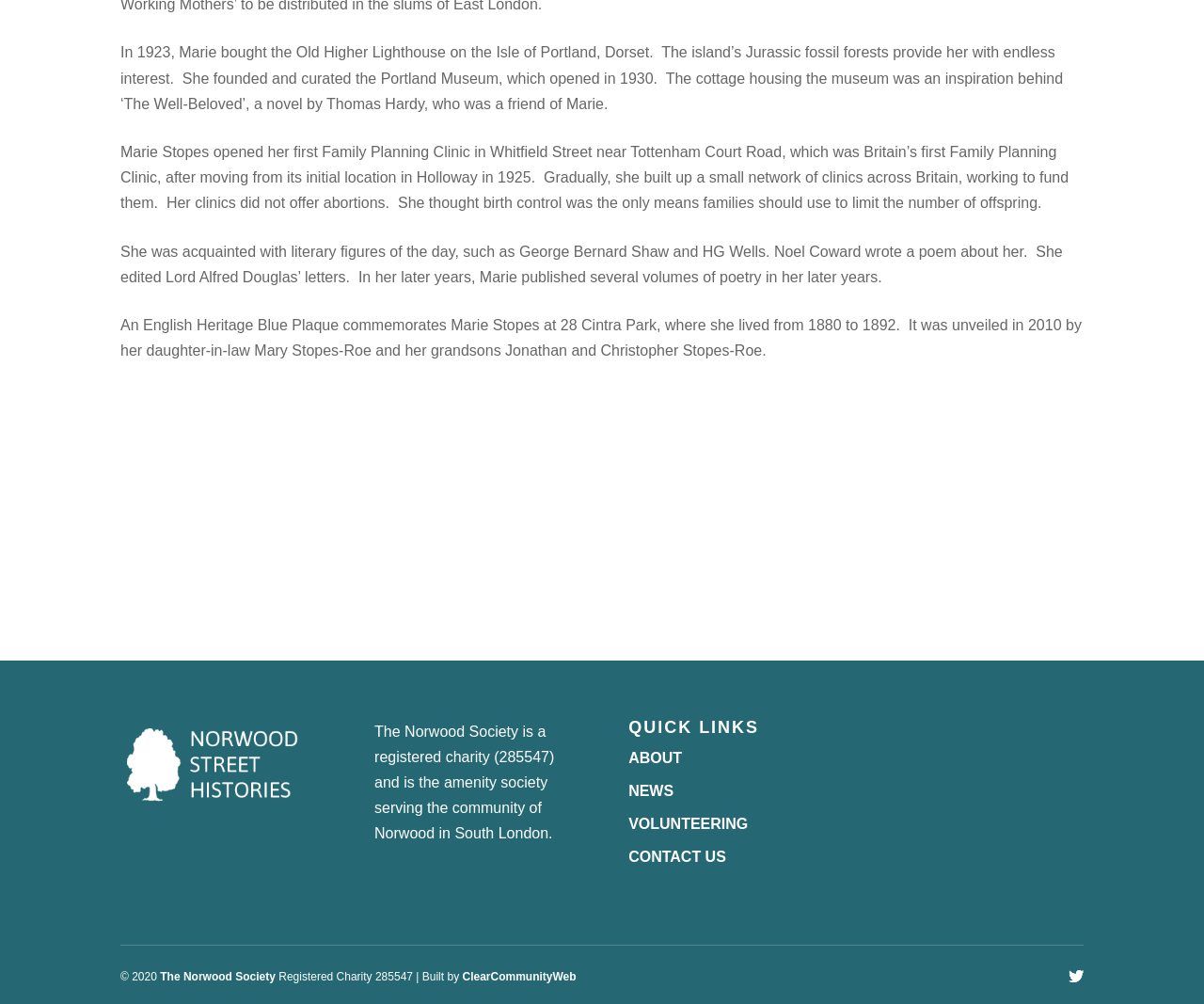Bounding box coordinates are specified in the format (top-left x, top-left y, bottom-right x, bottom-right y). All values are floating point numbers bounded between 0 and 1. Please provide the bounding box coordinate of the region this sentence describes: Contact Us

[0.522, 0.846, 0.603, 0.862]